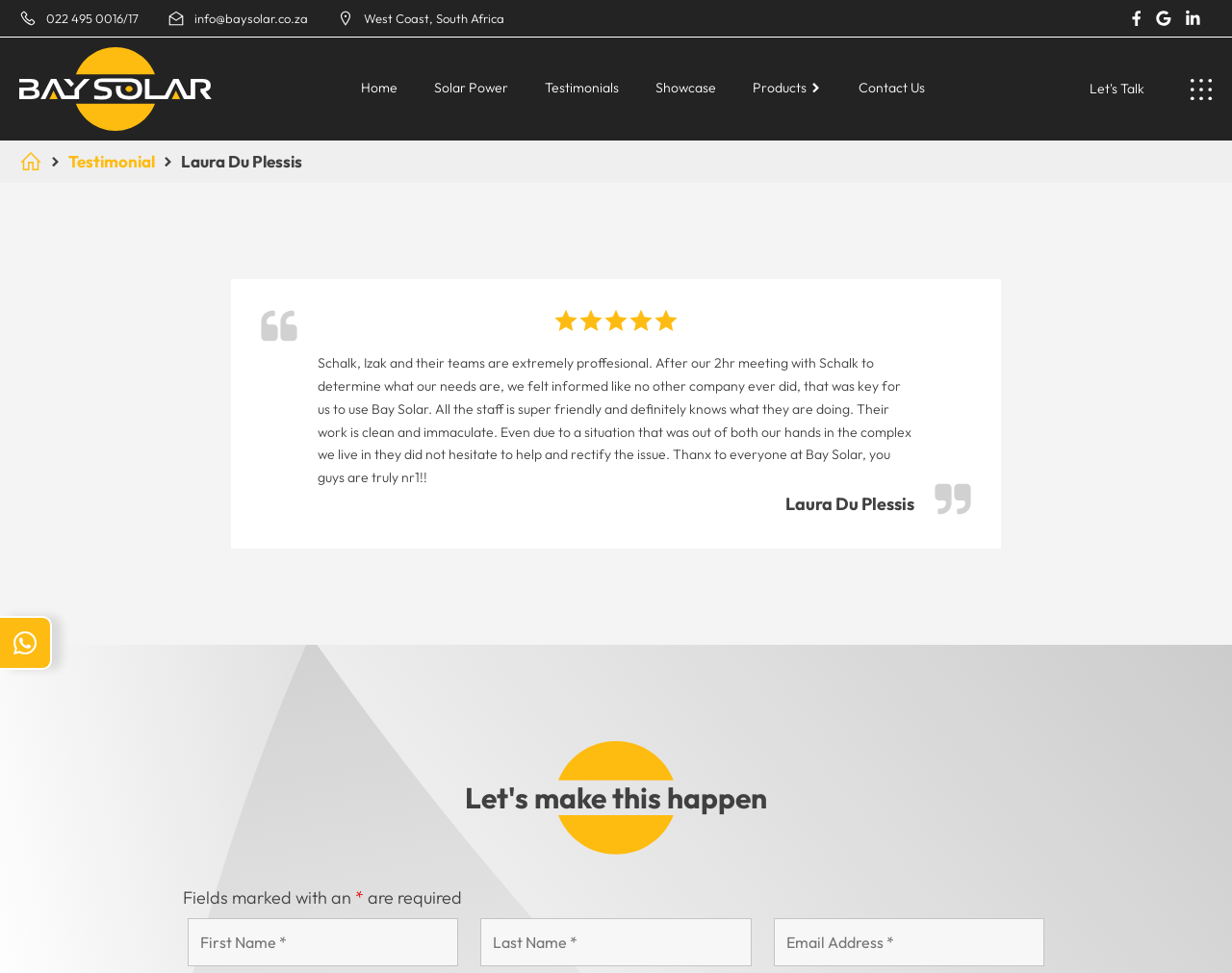Determine the bounding box of the UI element mentioned here: "Showcase". The coordinates must be in the format [left, top, right, bottom] with values ranging from 0 to 1.

[0.52, 0.071, 0.594, 0.112]